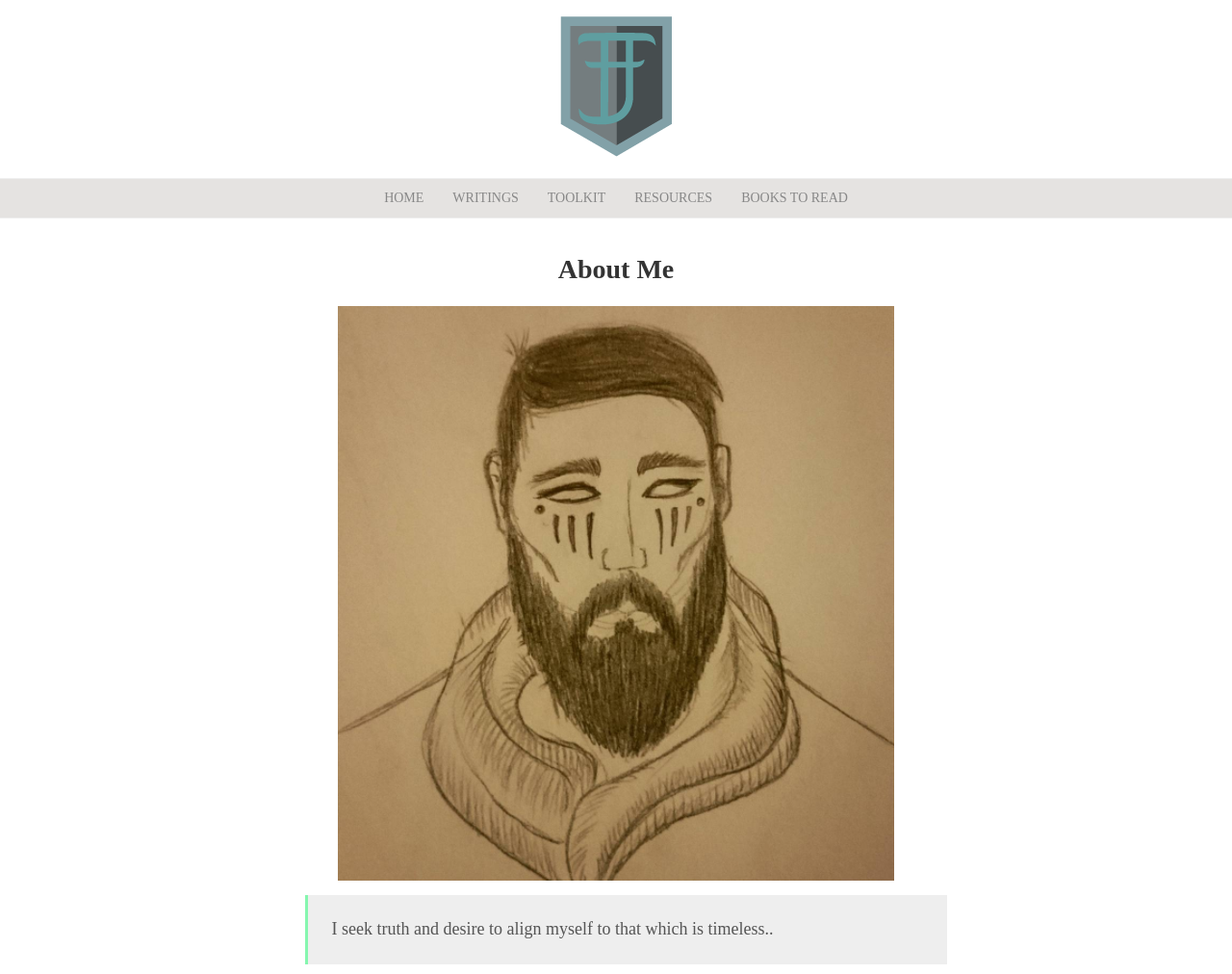Please provide a detailed answer to the question below by examining the image:
What is the name of the illustration on this webpage?

The illustration is accompanied by a link with the text 'Eternal Hunter Illustration', which indicates that this is the name of the illustration.